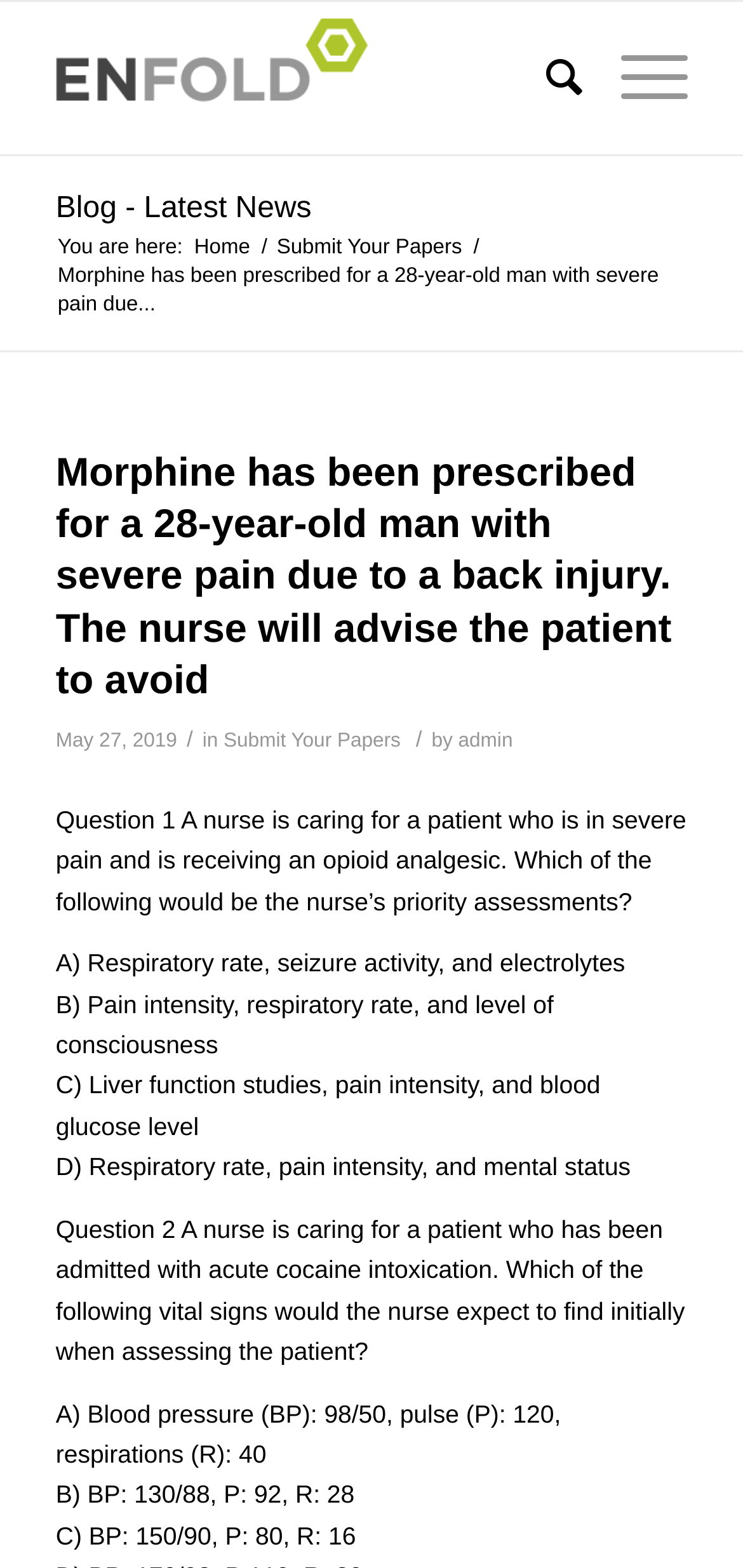Locate the bounding box of the UI element described by: "admin" in the given webpage screenshot.

[0.617, 0.466, 0.69, 0.48]